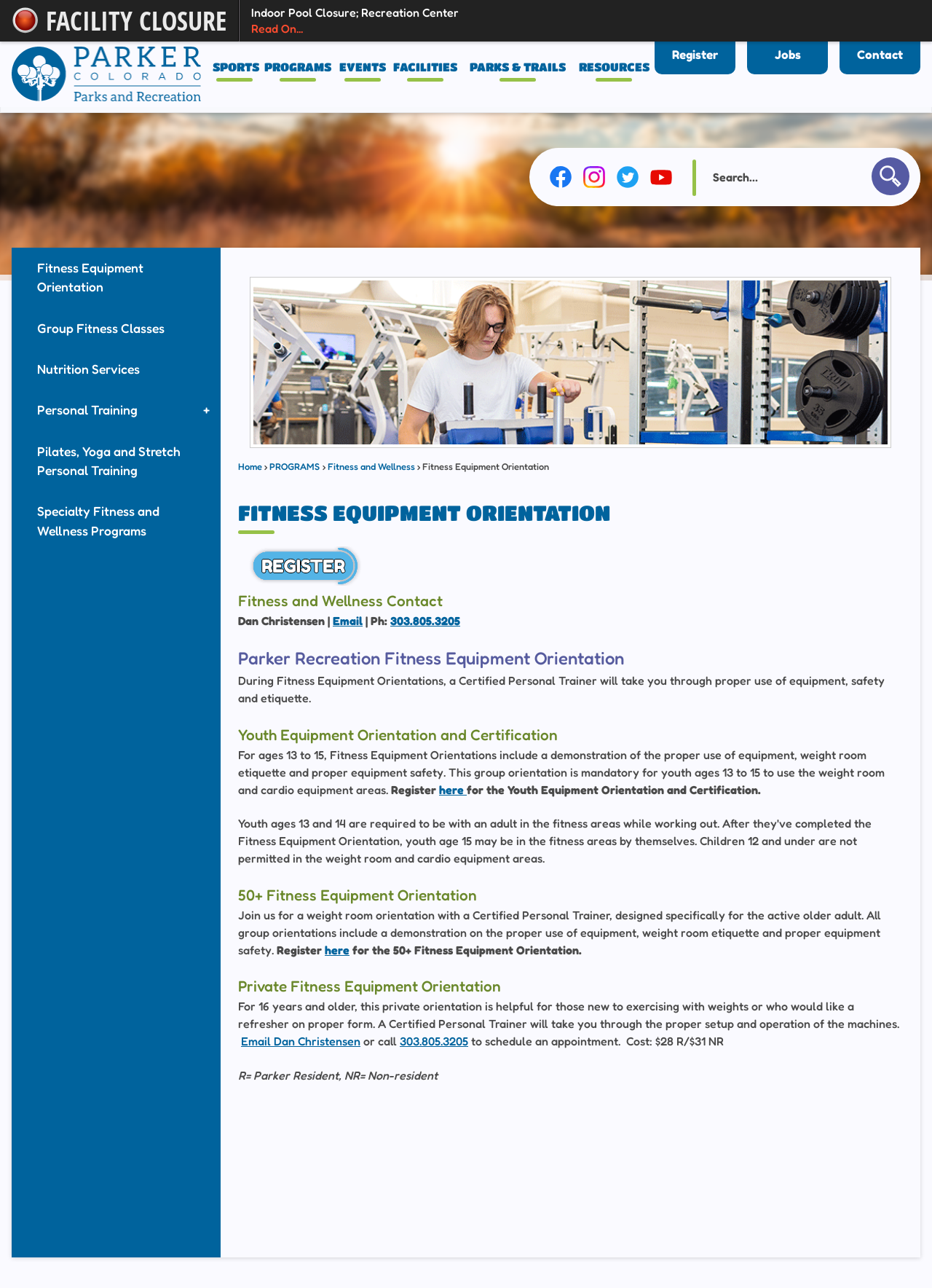Provide an in-depth description of the elements and layout of the webpage.

This webpage is about Fitness Equipment Orientation provided by Parker Parks and Recreation. At the top, there is a navigation menu with links to "Skip to Main Content", "Emergency Alert", and "Indoor Pool Closure". Below this, there are links to "Homepage", "Register", "Jobs", and "Contact" on the top right corner. 

On the left side, there is a vertical menu with options like "SPORTS", "PROGRAMS", "EVENTS", "FACILITIES", "PARKS & TRAILS", and "RESOURCES". 

In the main content area, there is a large image of a gym with a caption "Gym-Training-6". Below this, there are several sections with headings and descriptive text. The first section is about Fitness Equipment Orientation, which provides information on what the orientation covers and how to register. 

The next section is about Youth Equipment Orientation and Certification, which is mandatory for youth ages 13 to 15 to use the weight room and cardio equipment areas. There is a link to register for this orientation. 

Following this, there are sections about 50+ Fitness Equipment Orientation, Private Fitness Equipment Orientation, and other fitness-related programs. Each section provides detailed information on what the program covers and how to register or schedule an appointment. 

At the bottom of the page, there are social media links to Facebook, Instagram, Twitter, and YouTube, as well as a search box.